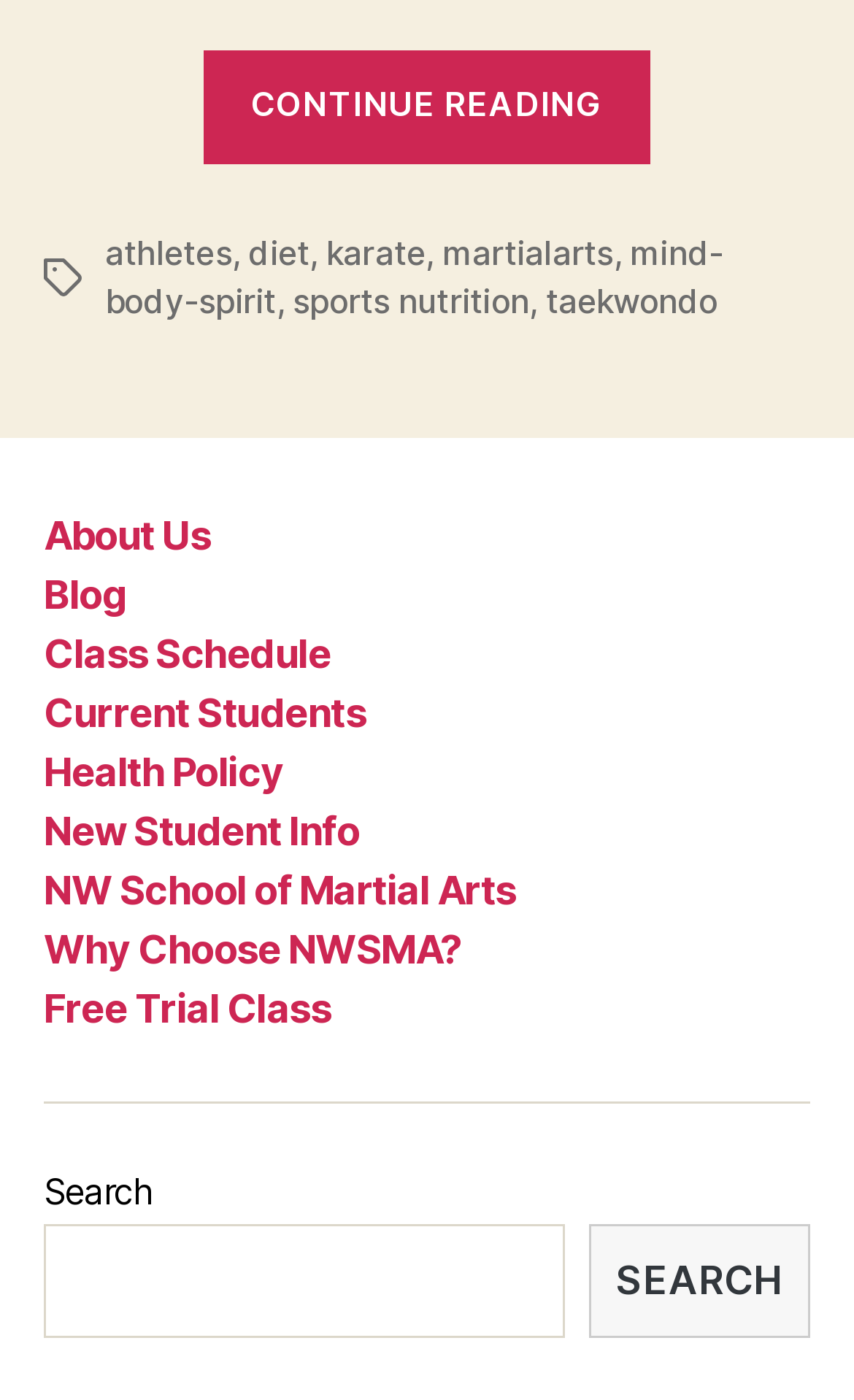Identify the bounding box coordinates for the UI element described as: "sports nutrition". The coordinates should be provided as four floats between 0 and 1: [left, top, right, bottom].

[0.343, 0.2, 0.62, 0.23]